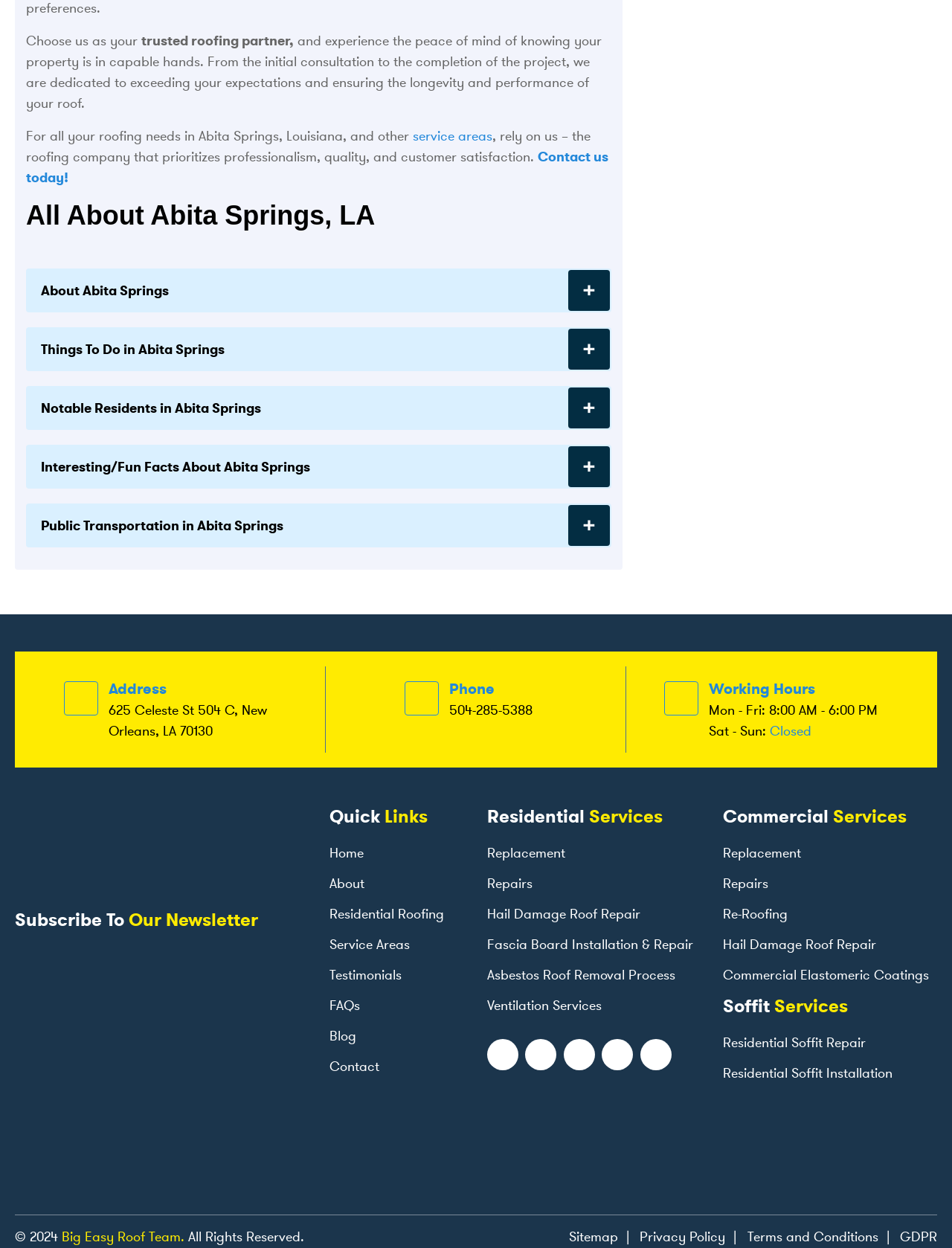Specify the bounding box coordinates of the area that needs to be clicked to achieve the following instruction: "Call '504-285-5388'".

[0.472, 0.561, 0.574, 0.578]